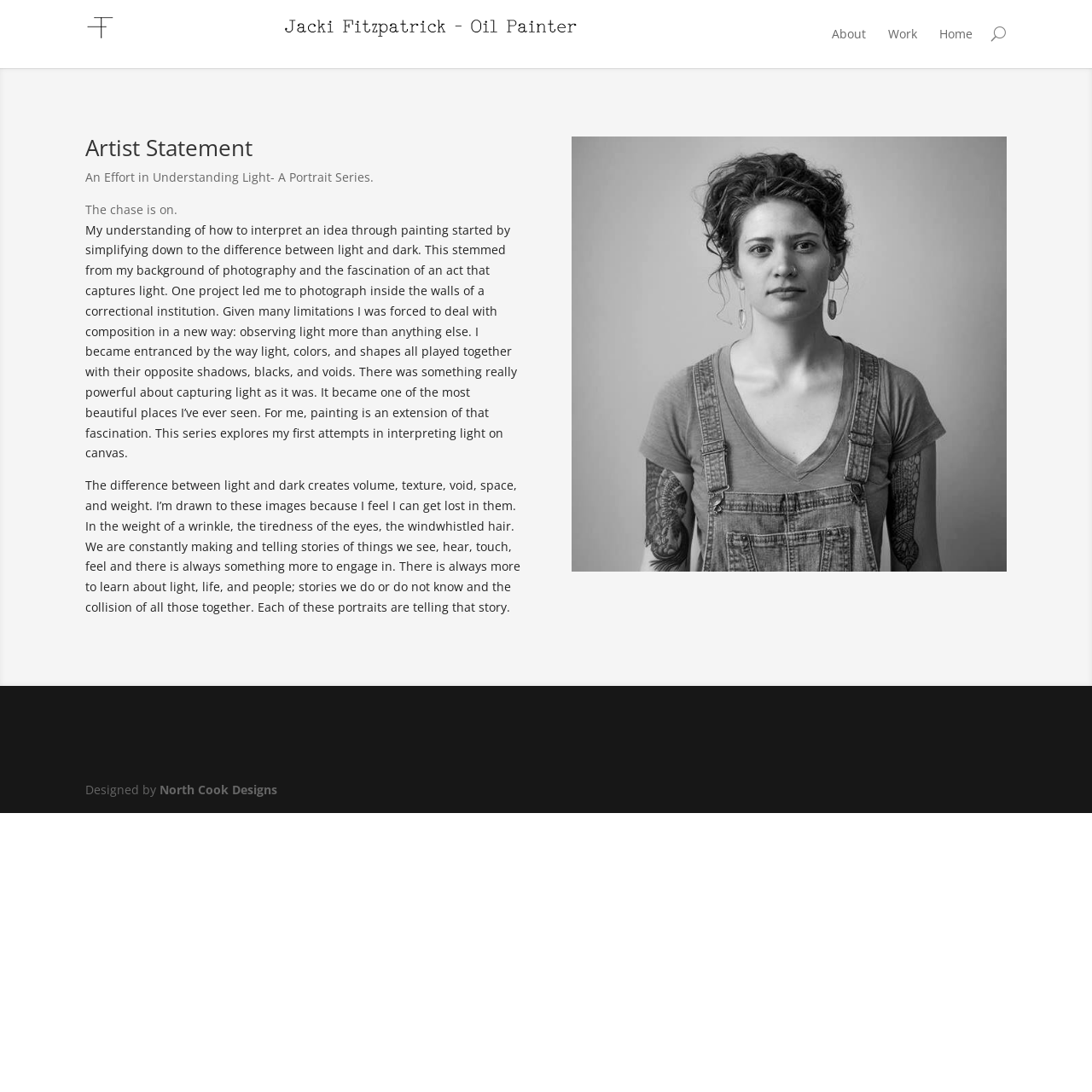What is the name of the artist?
Please give a detailed and thorough answer to the question, covering all relevant points.

The name of the artist can be found in the image element at the top of the page, which has the text 'Jacki Fitzpatrick'.